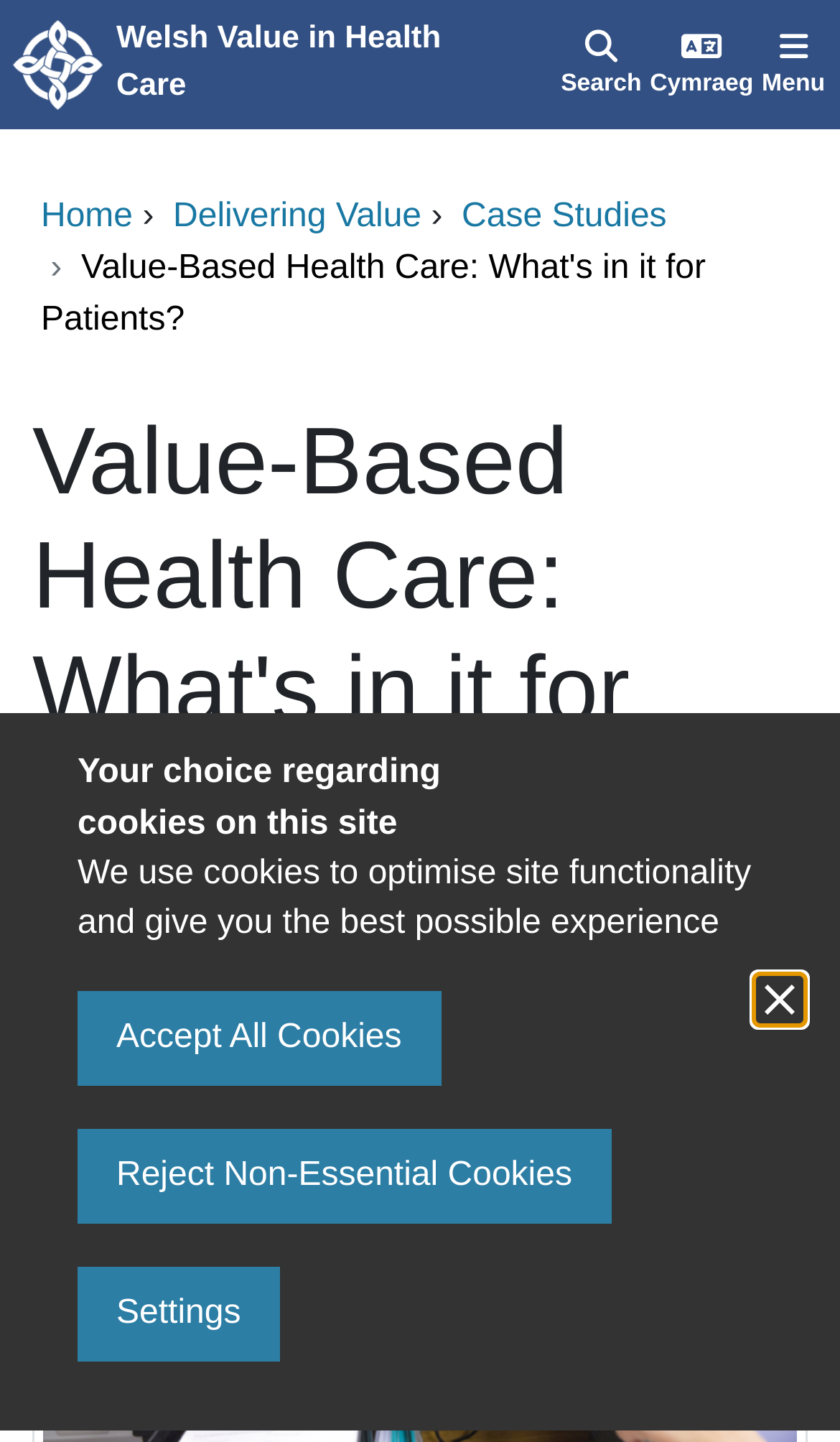Please identify the bounding box coordinates of the element I need to click to follow this instruction: "Read about delivering value".

[0.206, 0.137, 0.502, 0.163]